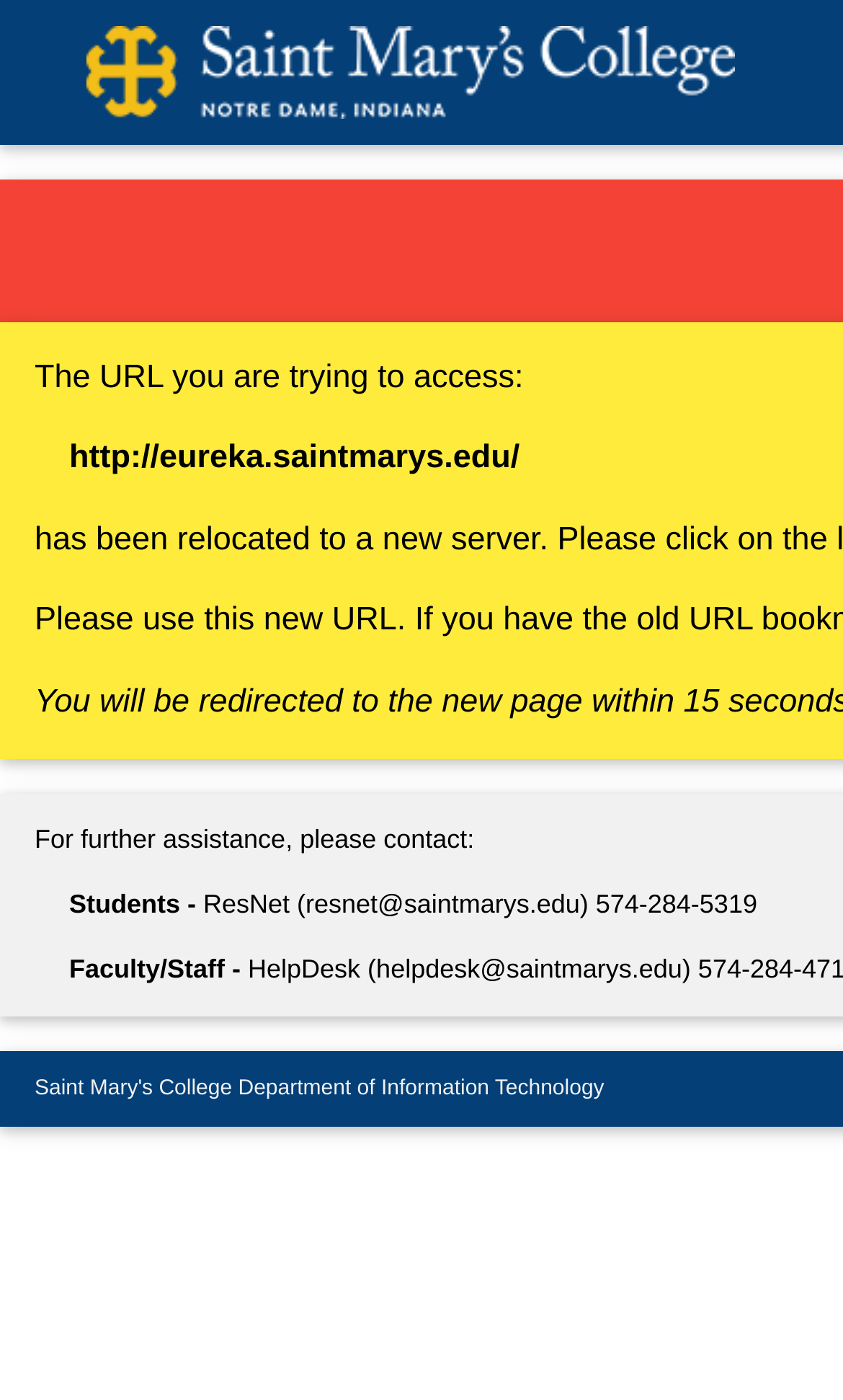Create a full and detailed caption for the entire webpage.

The webpage is titled "Attention" and appears to be an error or access denied page. At the top of the page, there is a large image that spans almost the entire width of the page. Below the image, there is a message that reads "The URL you are trying to access:" followed by the URL "http://eureka.saintmarys.edu/". 

Further down the page, there is a section that provides contact information for further assistance. This section is headed by the text "For further assistance, please contact:". Below this heading, there are two options: "Students -" and "Faculty/Staff -". The "Students -" option provides contact information for ResNet, including an email address and phone number. The "Faculty/Staff -" option does not provide specific contact information, but it is likely that it would be displayed if it were available.